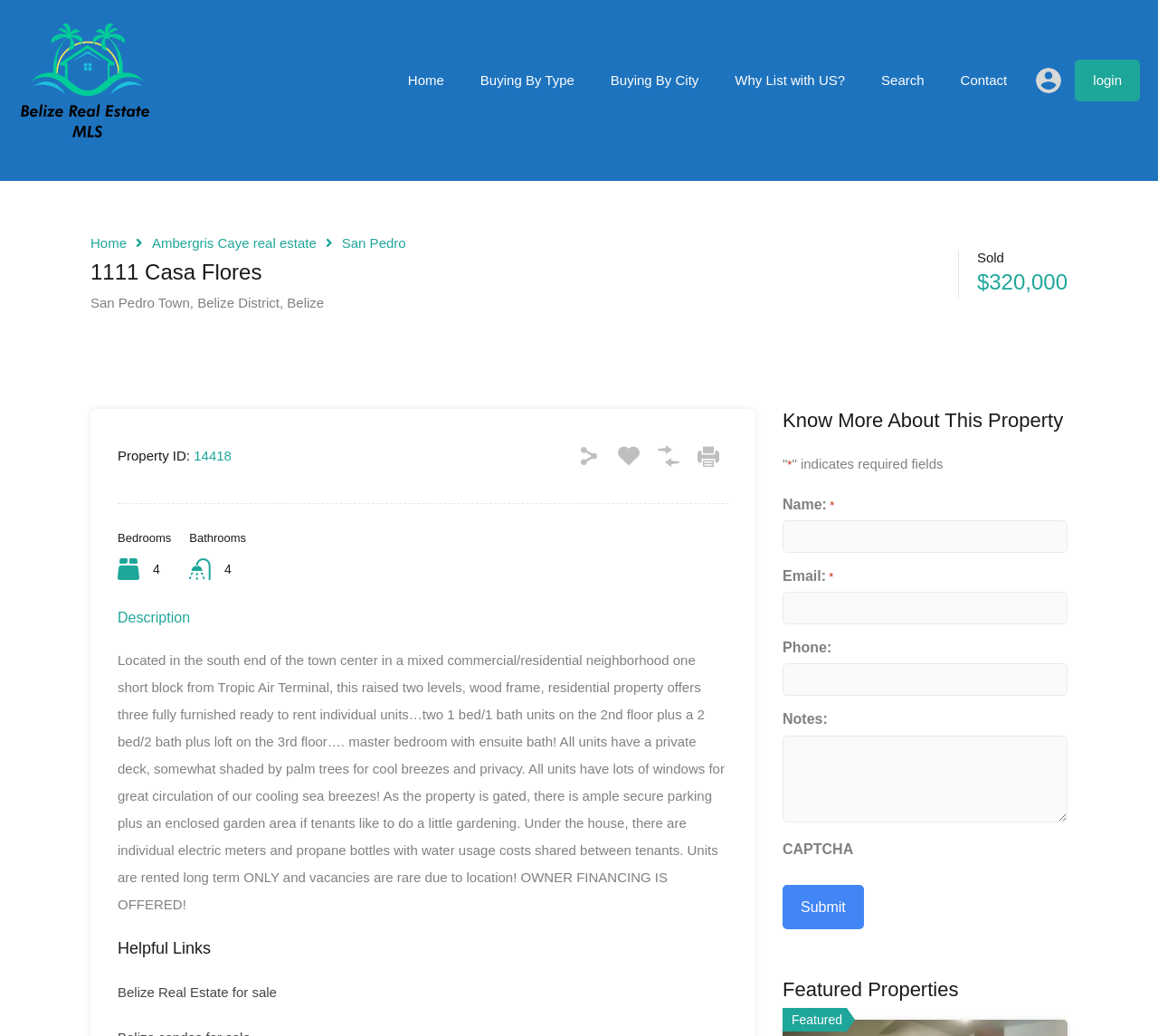Can you pinpoint the bounding box coordinates for the clickable element required for this instruction: "Login to the system"? The coordinates should be four float numbers between 0 and 1, i.e., [left, top, right, bottom].

[0.928, 0.035, 0.984, 0.075]